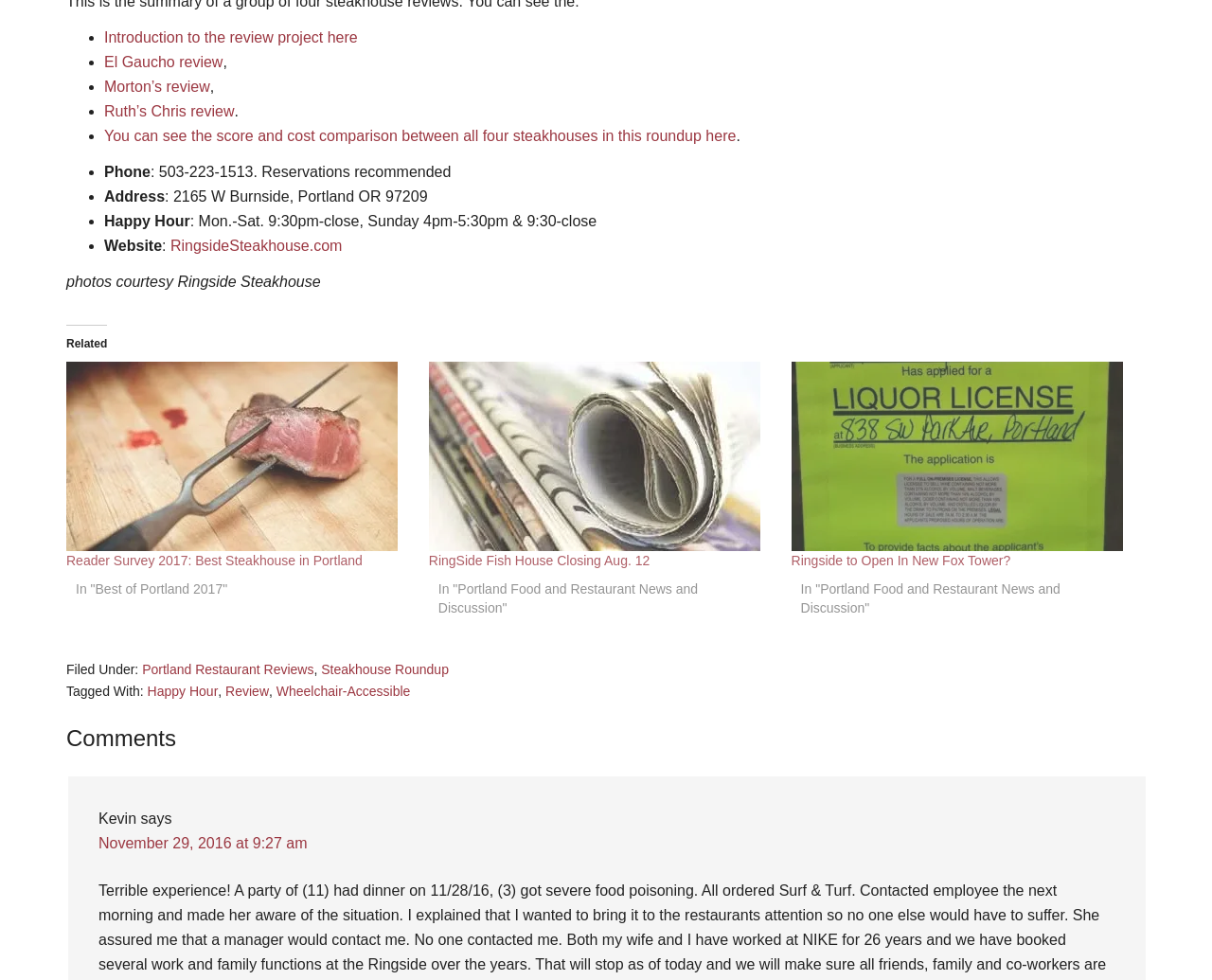Please provide the bounding box coordinate of the region that matches the element description: Wheelchair-Accessible. Coordinates should be in the format (top-left x, top-left y, bottom-right x, bottom-right y) and all values should be between 0 and 1.

[0.228, 0.697, 0.339, 0.713]